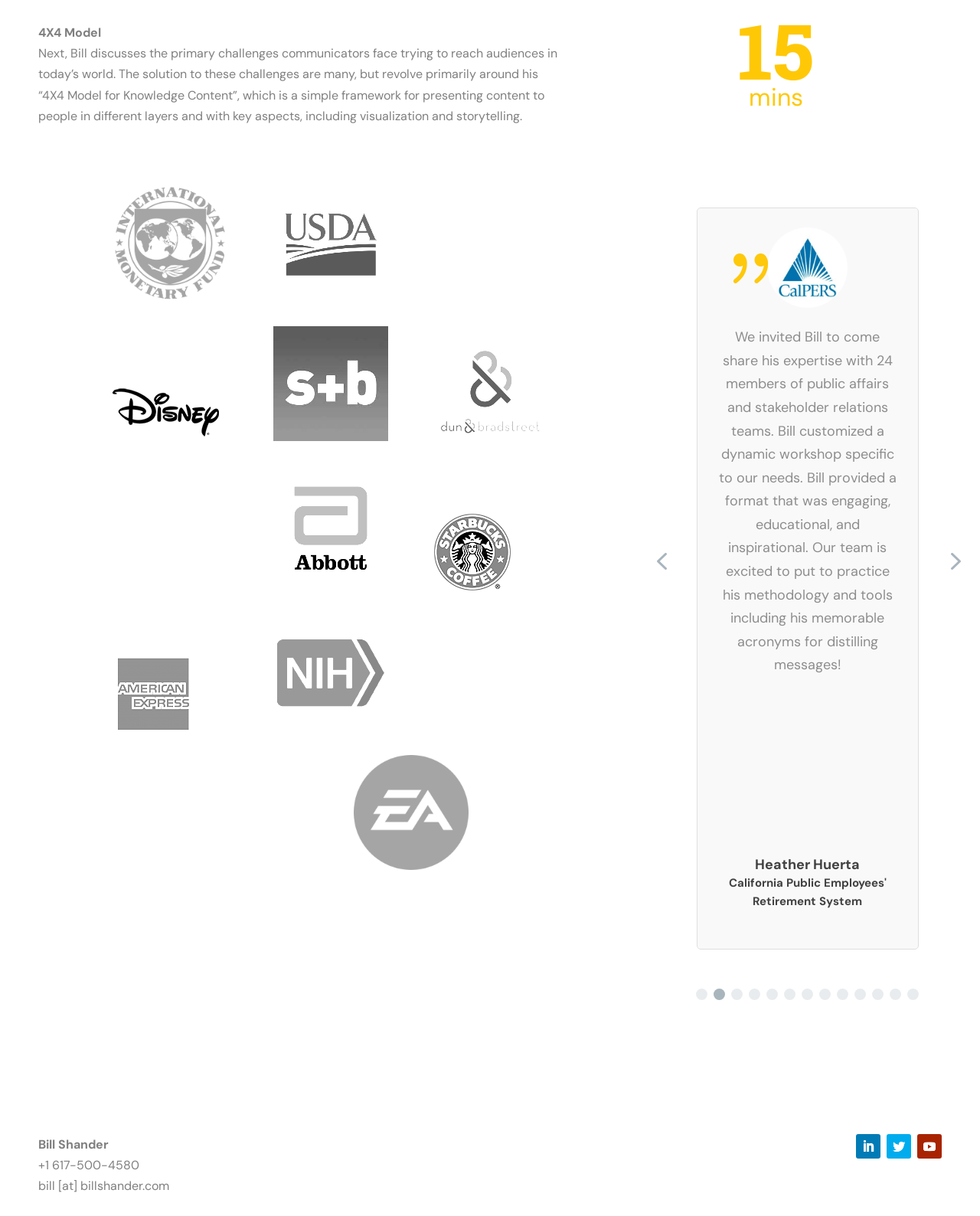Kindly respond to the following question with a single word or a brief phrase: 
What is the name of the person in the image?

Susan Justus